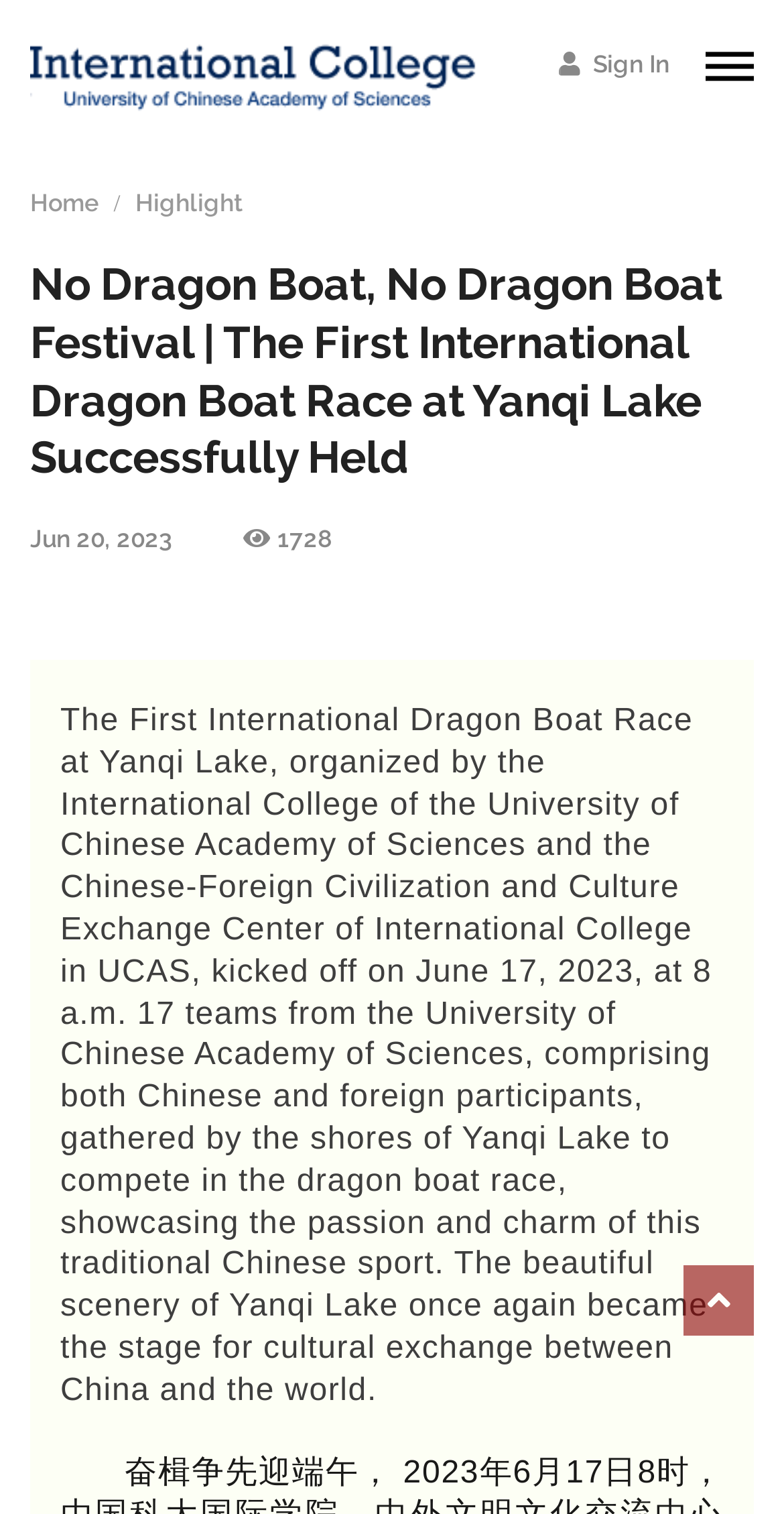With reference to the image, please provide a detailed answer to the following question: What is the name of the lake where the dragon boat race was held?

I found the name of the lake where the dragon boat race was held by reading the text content of the webpage, specifically the sentence that mentions 'the shores of Yanqi Lake'.